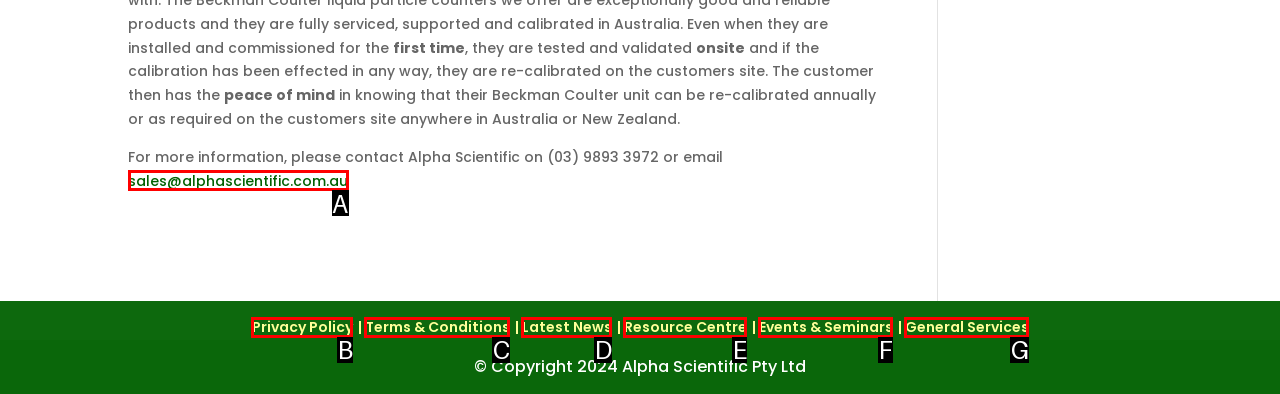Identify the letter that best matches this UI element description: name="tx_powermail_pi1[field][address1]"
Answer with the letter from the given options.

None